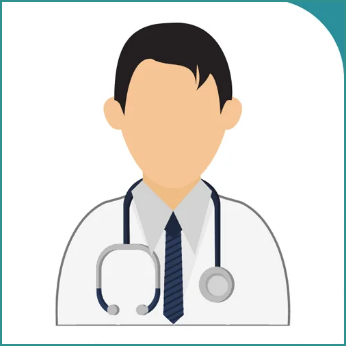Describe the image thoroughly, including all noticeable details.

The image features a stylized representation of a medical professional, showcasing a doctor wearing a formal shirt with a tie. Prominently displayed around their neck is a stethoscope, indicating their role in healthcare. The illustration emphasizes a professional demeanor, reflecting the dedication and care typically associated with medical practitioners. This image is likely connected to the profile of Dr. V. Bhaskar Reddy, a senior consultant paediatrician, associated with Russh Hospitals, aimed at conveying expertise and approachability in the field of pediatrics.